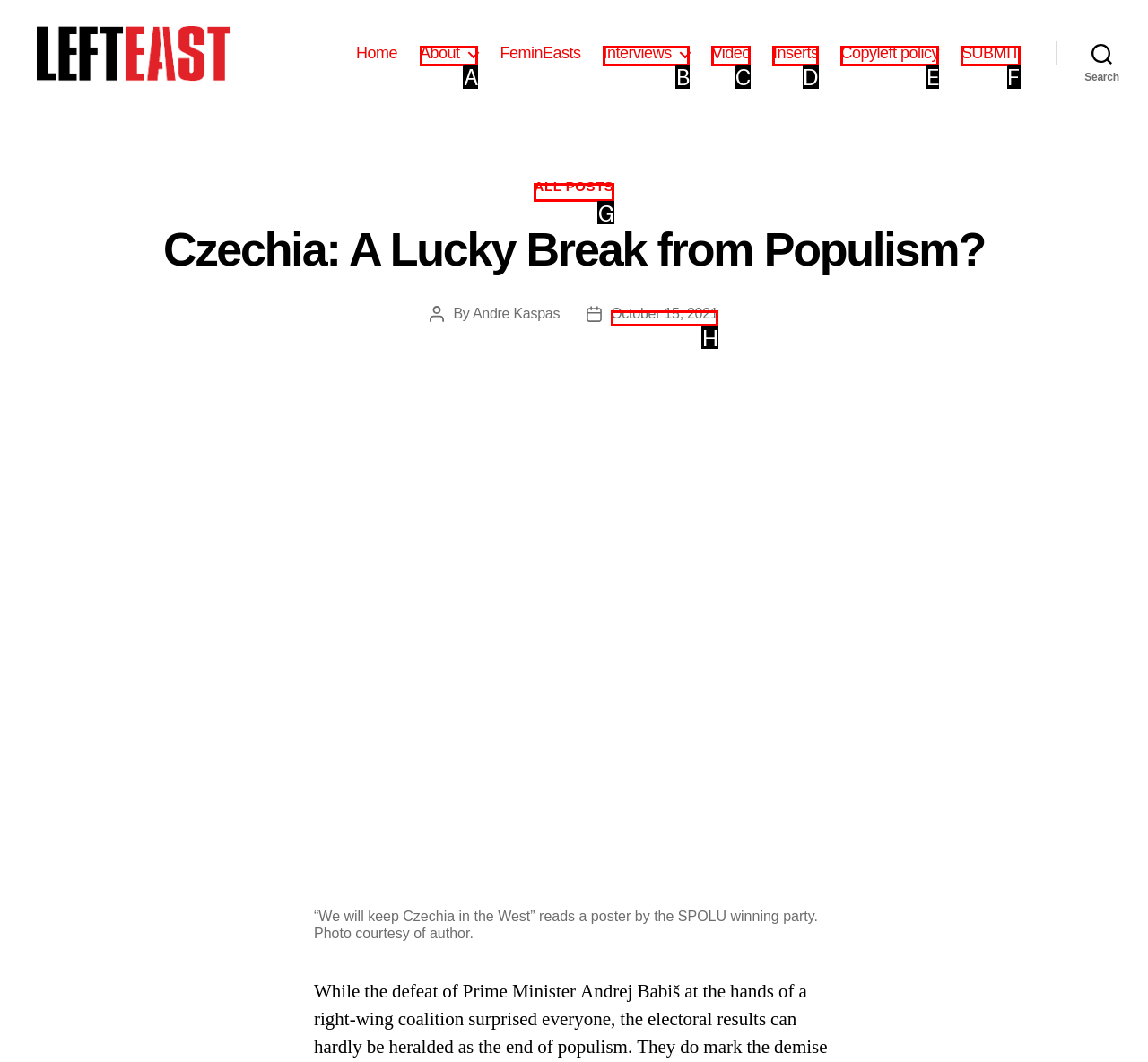Pick the HTML element that should be clicked to execute the task: view all posts
Respond with the letter corresponding to the correct choice.

G